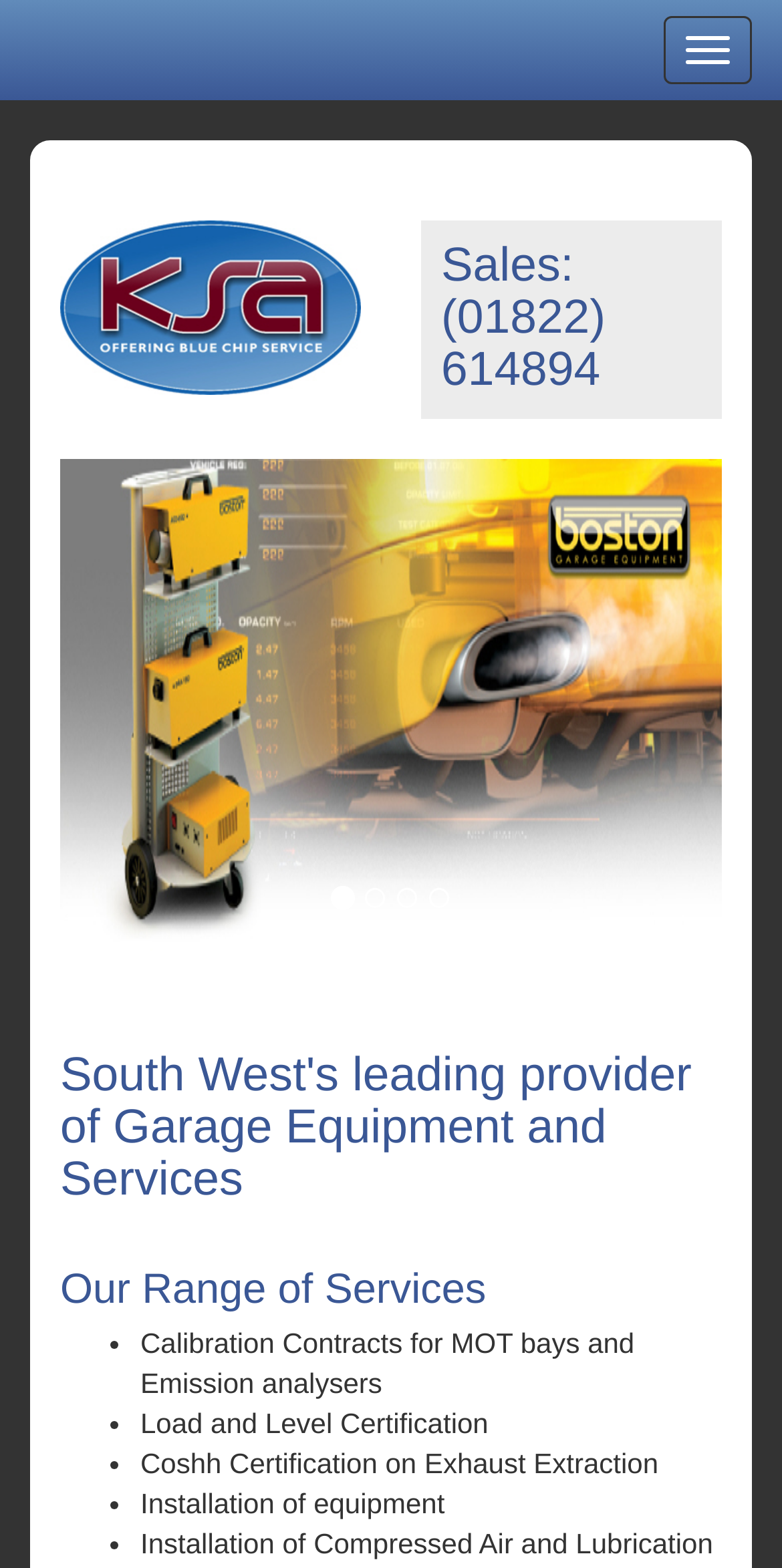What is the phone number for sales?
From the image, respond with a single word or phrase.

(01822) 614894